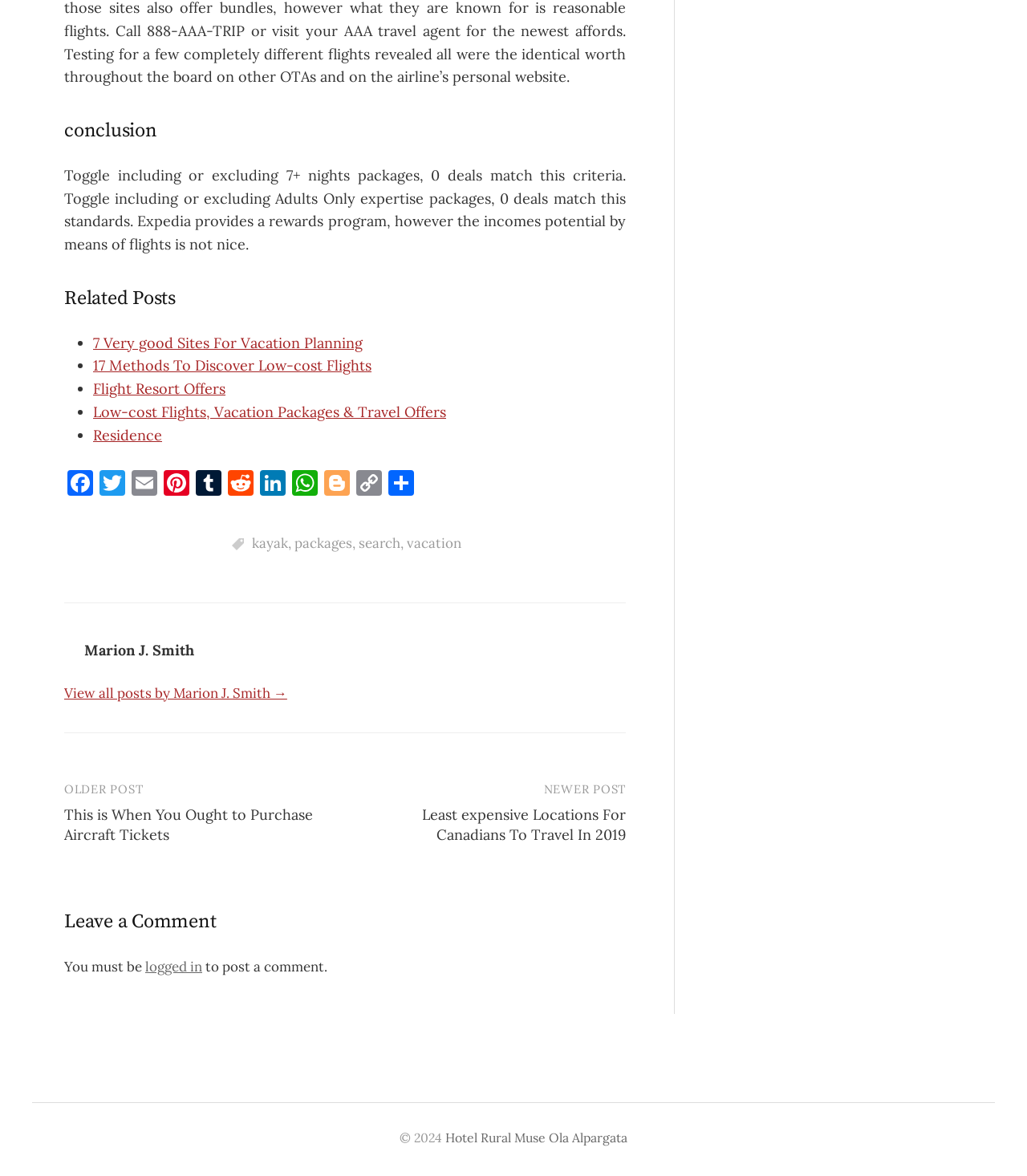What is the copyright year of the webpage?
Please answer the question with a detailed and comprehensive explanation.

The copyright year is mentioned at the bottom of the webpage, in the StaticText element '© 2024', which indicates that the webpage's content is copyrighted until 2024.